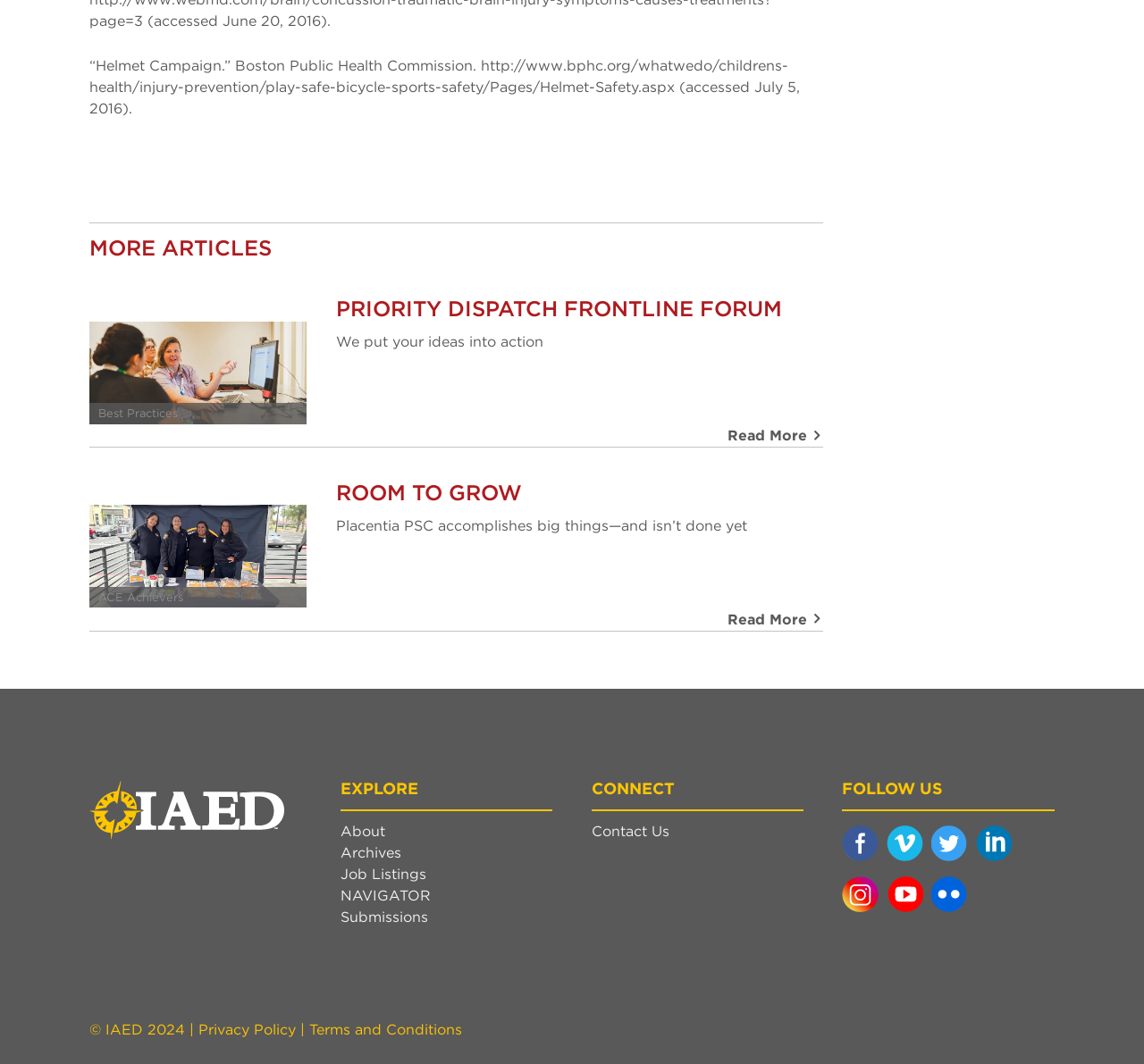How many articles are listed on the page?
Refer to the screenshot and respond with a concise word or phrase.

2